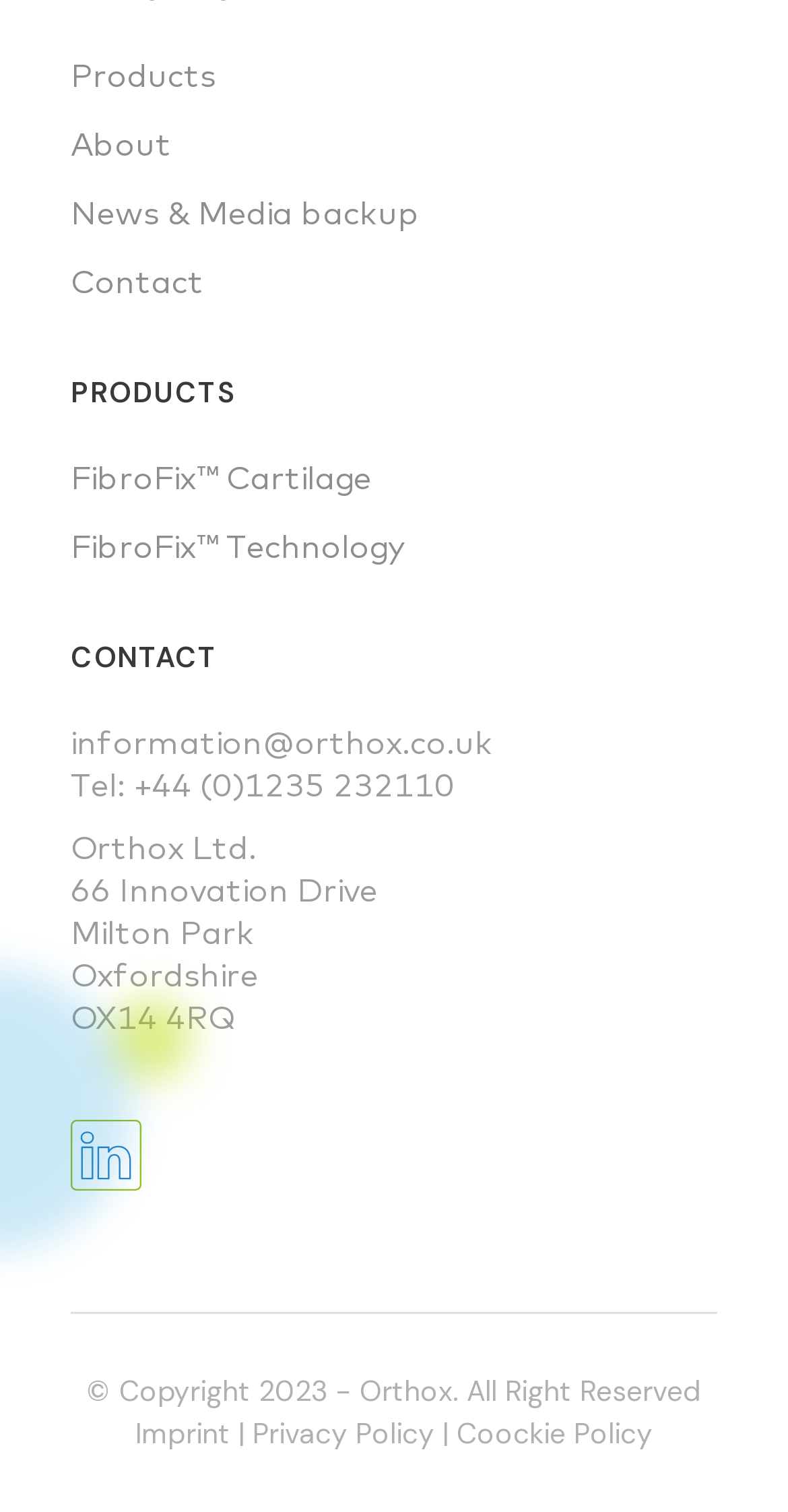Given the description of a UI element: "information@orthox.co.uk", identify the bounding box coordinates of the matching element in the webpage screenshot.

[0.09, 0.477, 0.626, 0.503]